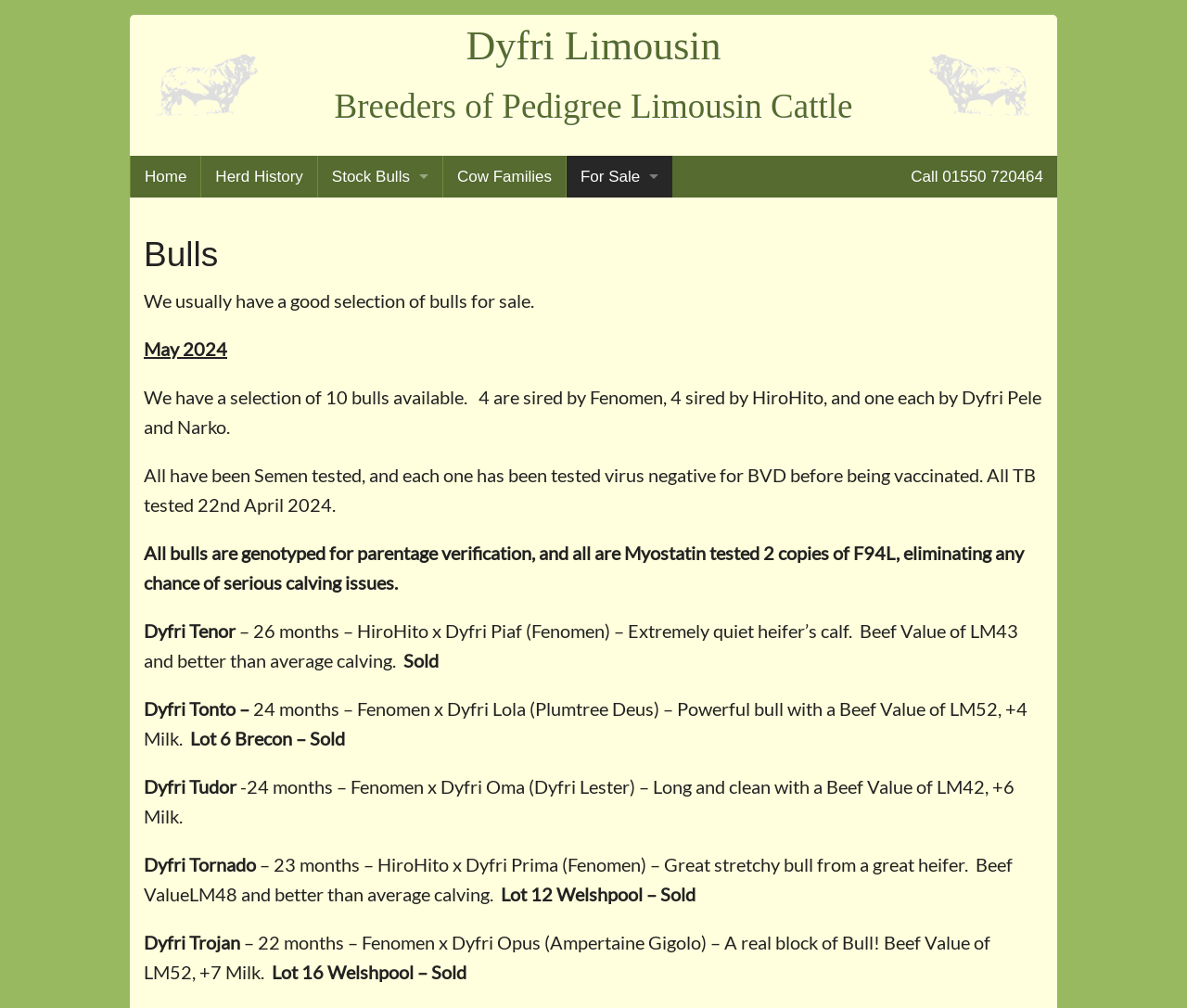Show the bounding box coordinates of the region that should be clicked to follow the instruction: "Call the phone number."

[0.756, 0.155, 0.891, 0.196]